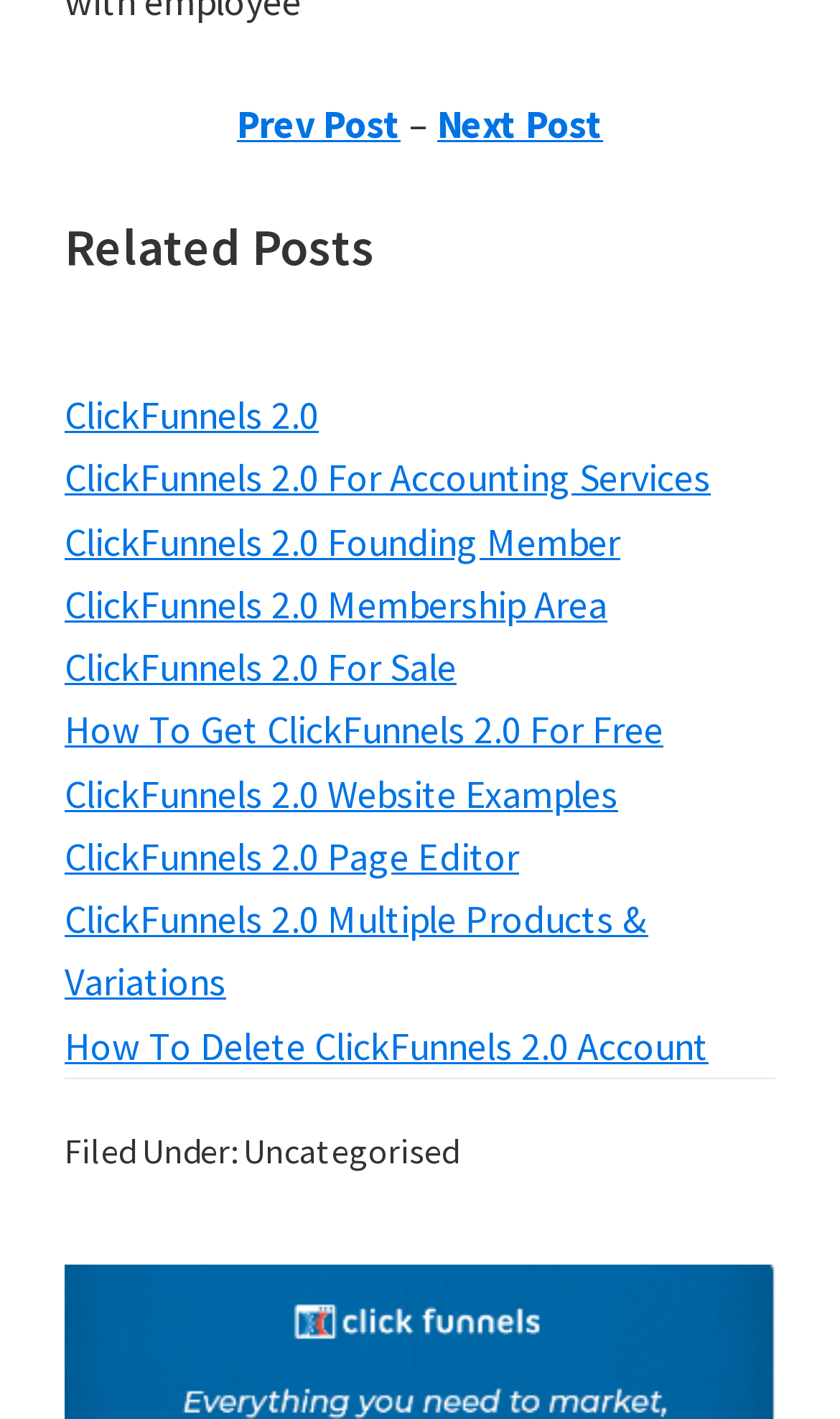How many links are there in the related posts section?
Please use the image to provide an in-depth answer to the question.

I counted the number of link elements under the related posts section, starting from 'ClickFunnels 2.0' to 'ClickFunnels 2.0 Multiple Products & Variations', and found a total of 9 links.